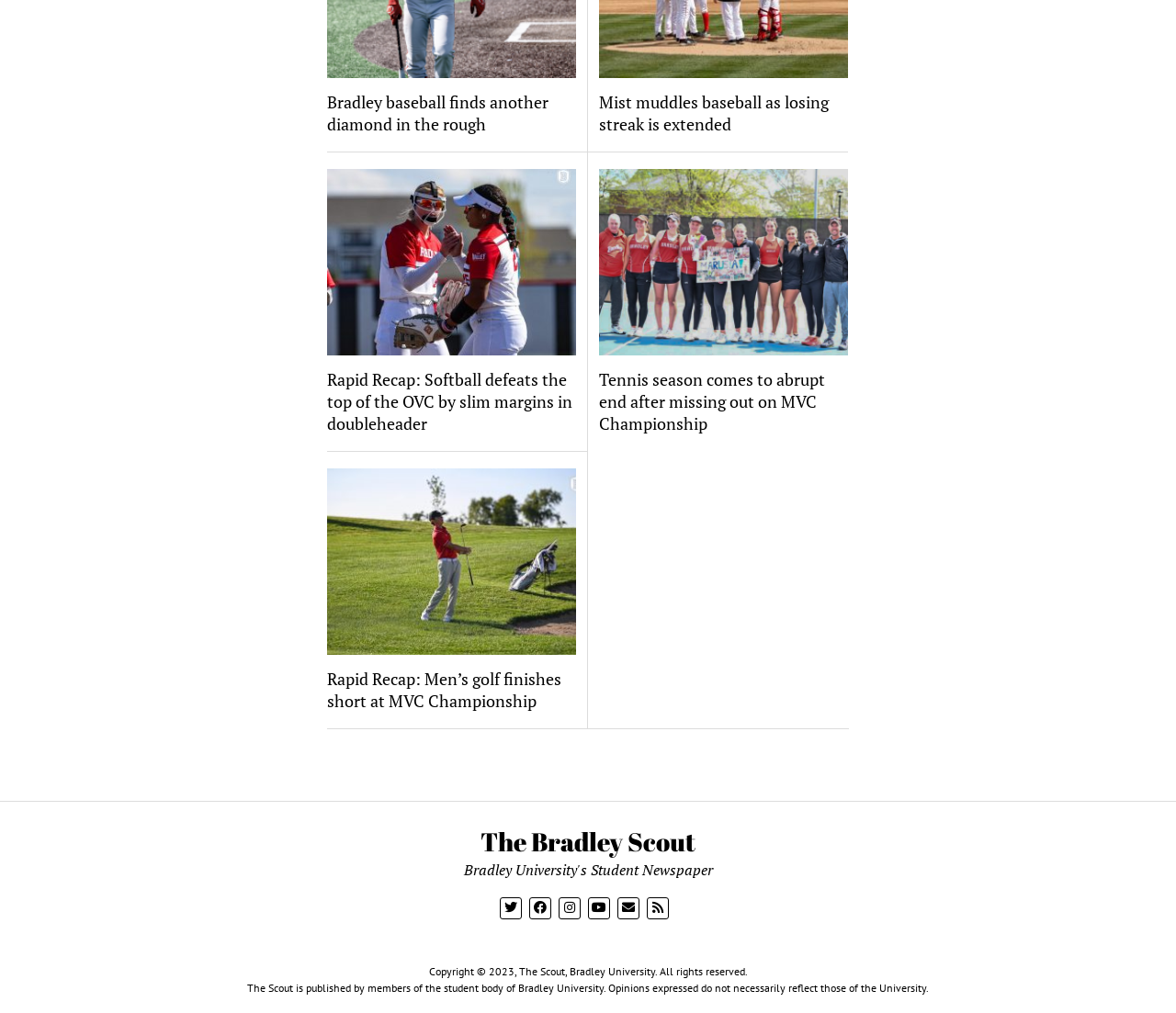What is the purpose of The Scout?
Refer to the screenshot and deliver a thorough answer to the question presented.

According to the disclaimer at the bottom of the webpage, 'The Scout is published by members of the student body of Bradley University', indicating that The Scout is a student publication.